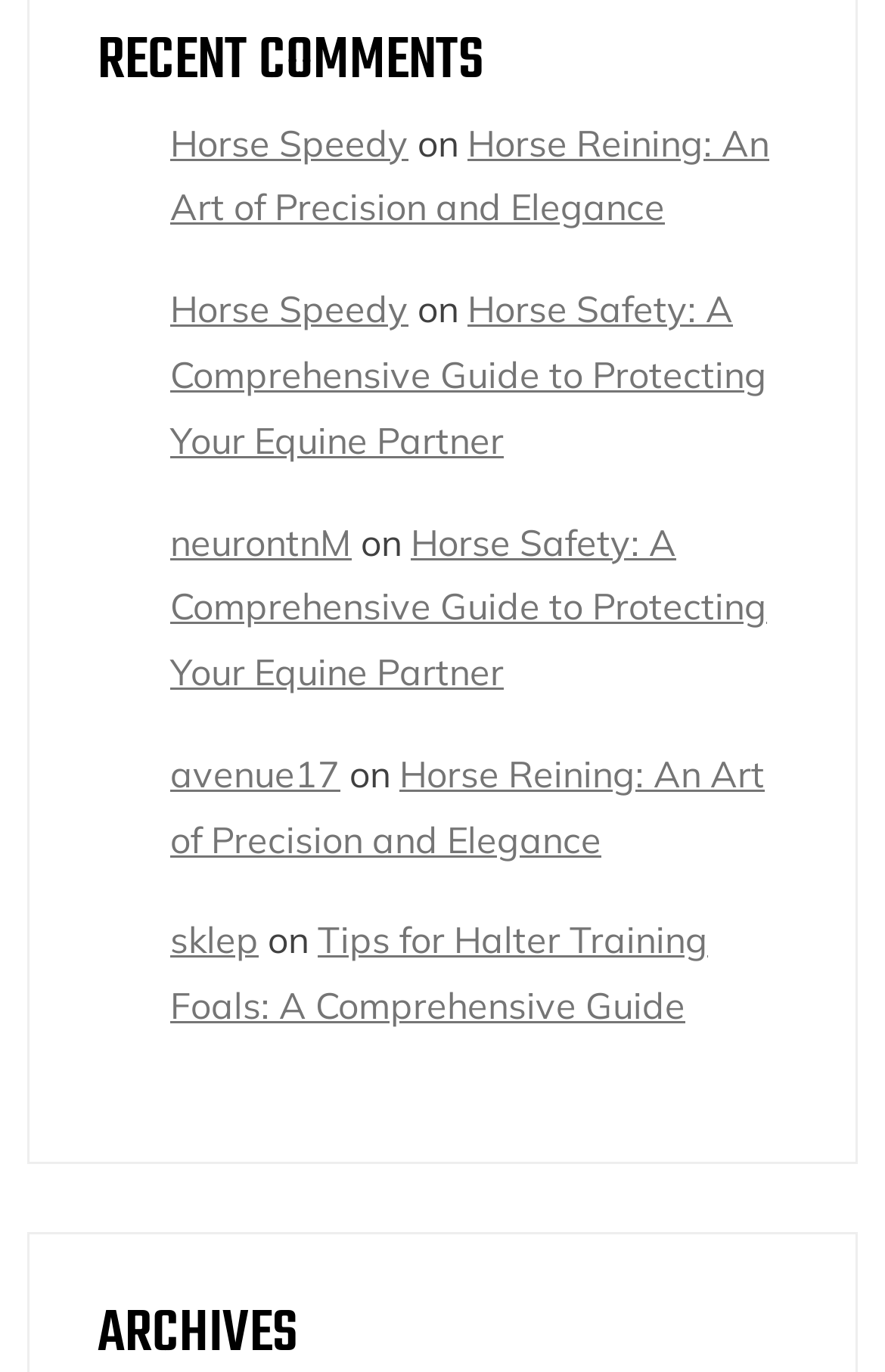Provide the bounding box coordinates, formatted as (top-left x, top-left y, bottom-right x, bottom-right y), with all values being floating point numbers between 0 and 1. Identify the bounding box of the UI element that matches the description: neurontnM

[0.192, 0.378, 0.397, 0.411]